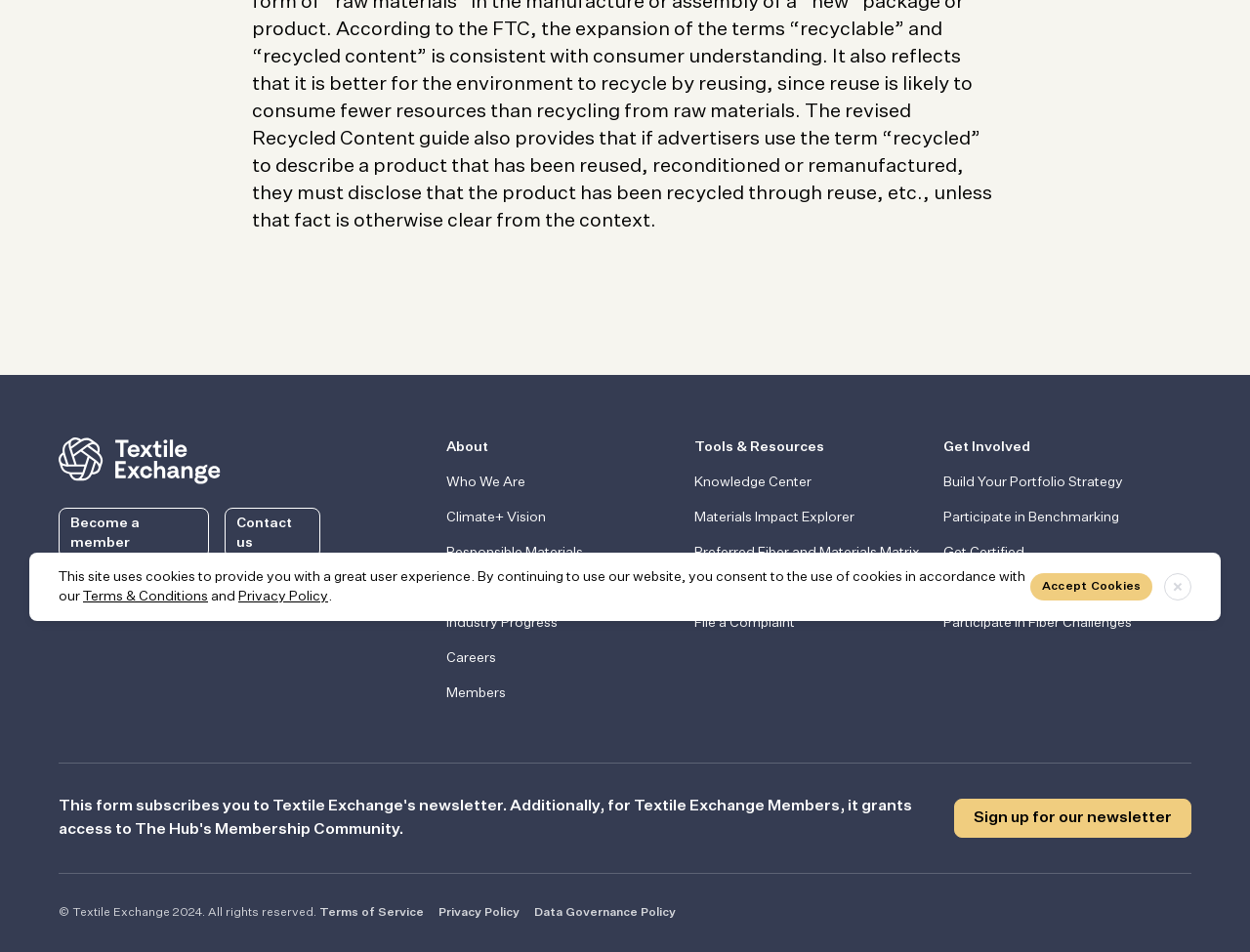Return the bounding box coordinates of the UI element that corresponds to this description: "Preferred Fiber and Materials Matrix". The coordinates must be given as four float numbers in the range of 0 and 1, [left, top, right, bottom].

[0.556, 0.57, 0.743, 0.591]